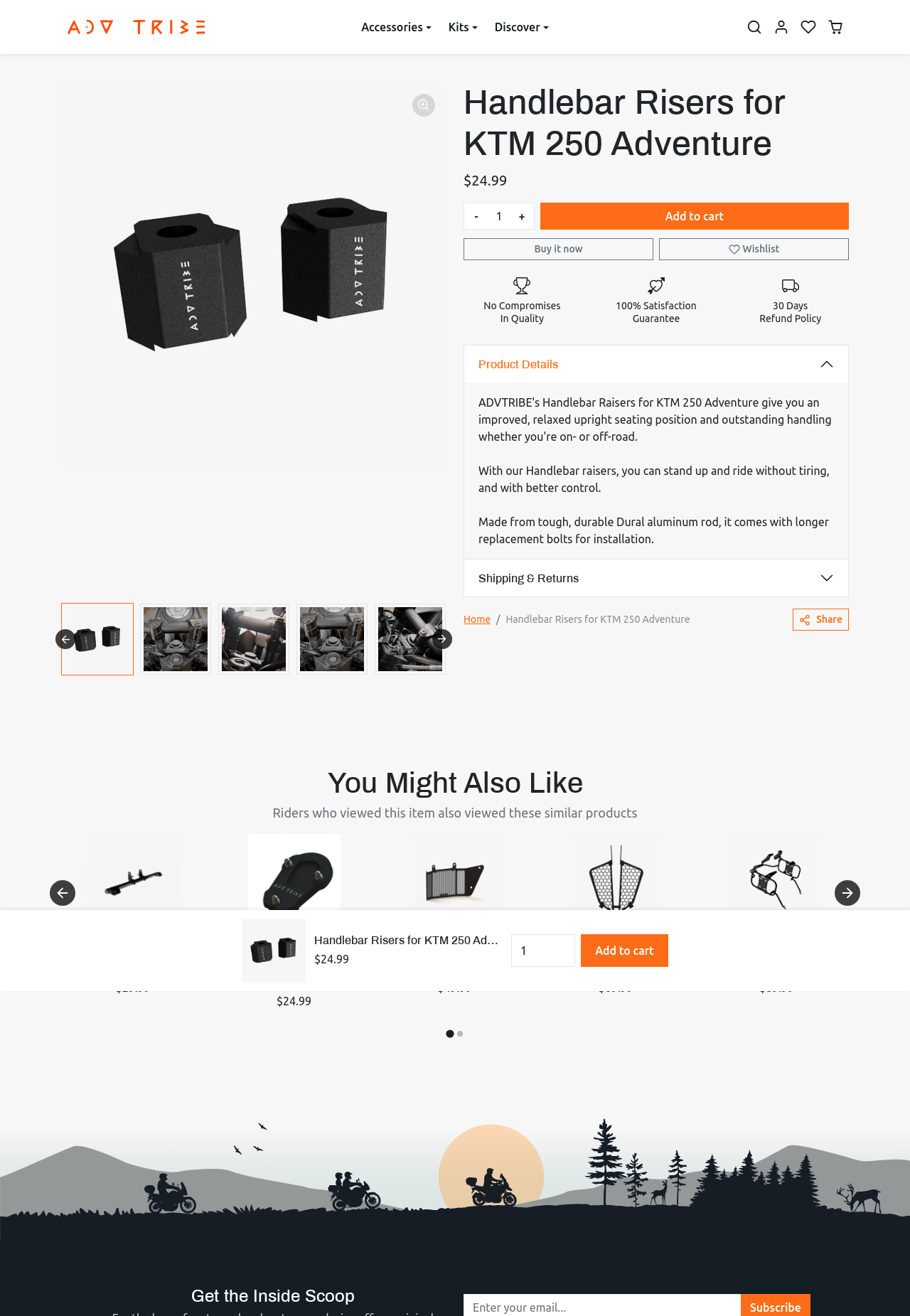Provide the bounding box coordinates of the HTML element described by the text: "Women of Katori Shintō-ryū". The coordinates should be in the format [left, top, right, bottom] with values between 0 and 1.

None